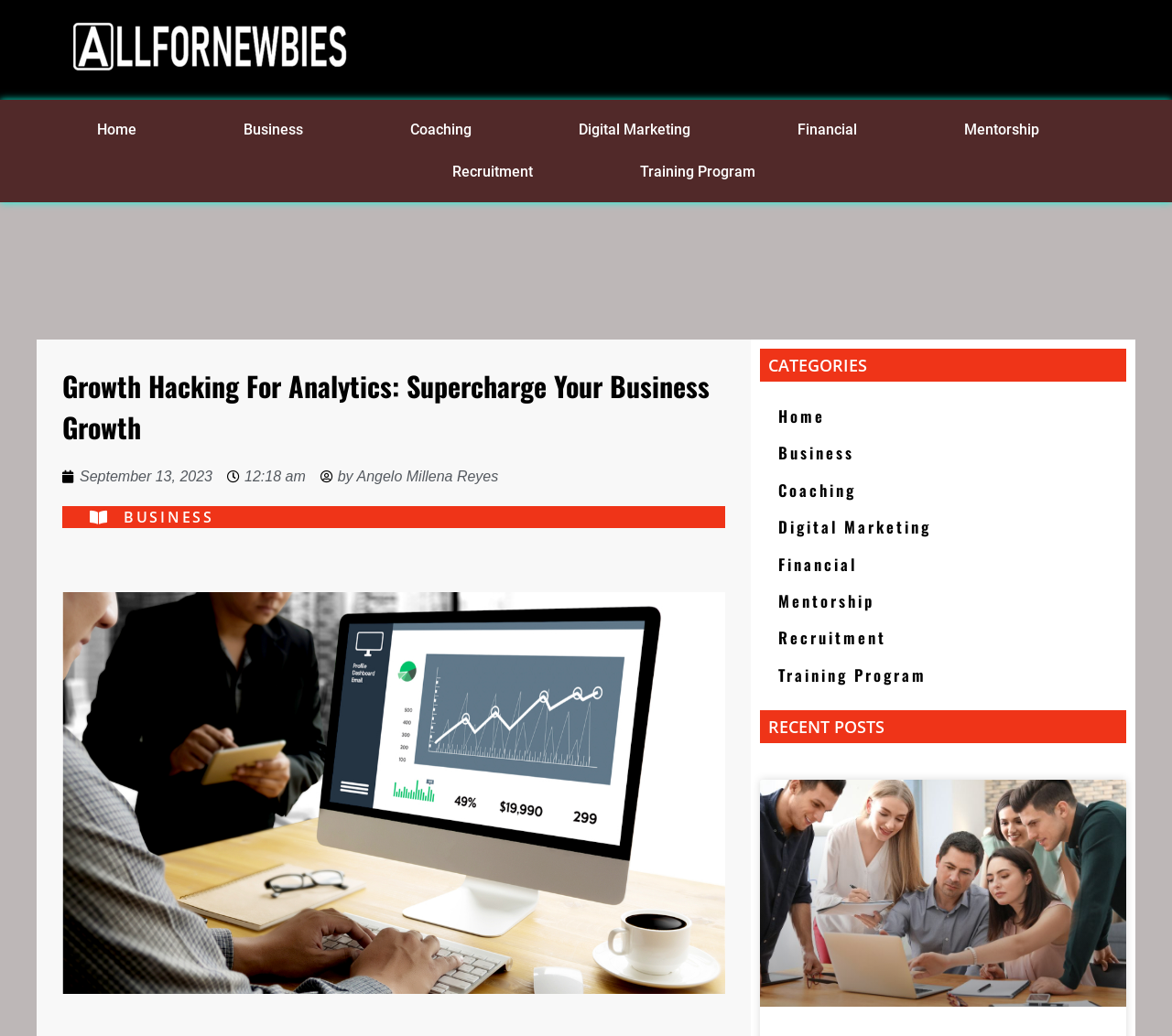What is the title of the recent post with an image?
Please describe in detail the information shown in the image to answer the question.

The title of the recent post with an image can be determined by looking at the link 'Unlocking Team Potential A Comprehensive Guide to Team Coaching' under the 'RECENT POSTS' heading, which has an associated image.